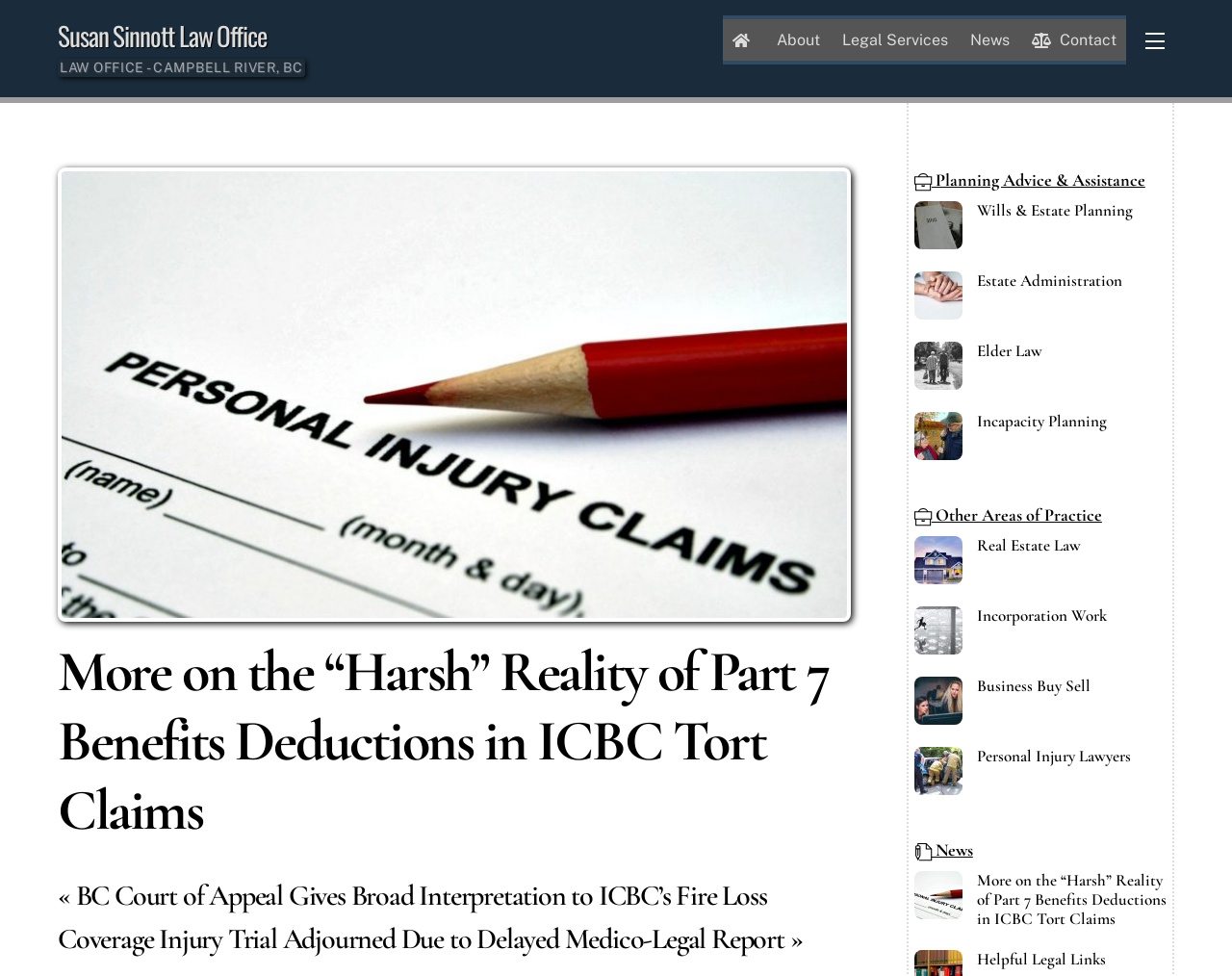What is the name of the law office?
Provide a concise answer using a single word or phrase based on the image.

Susan Sinnott Law Office